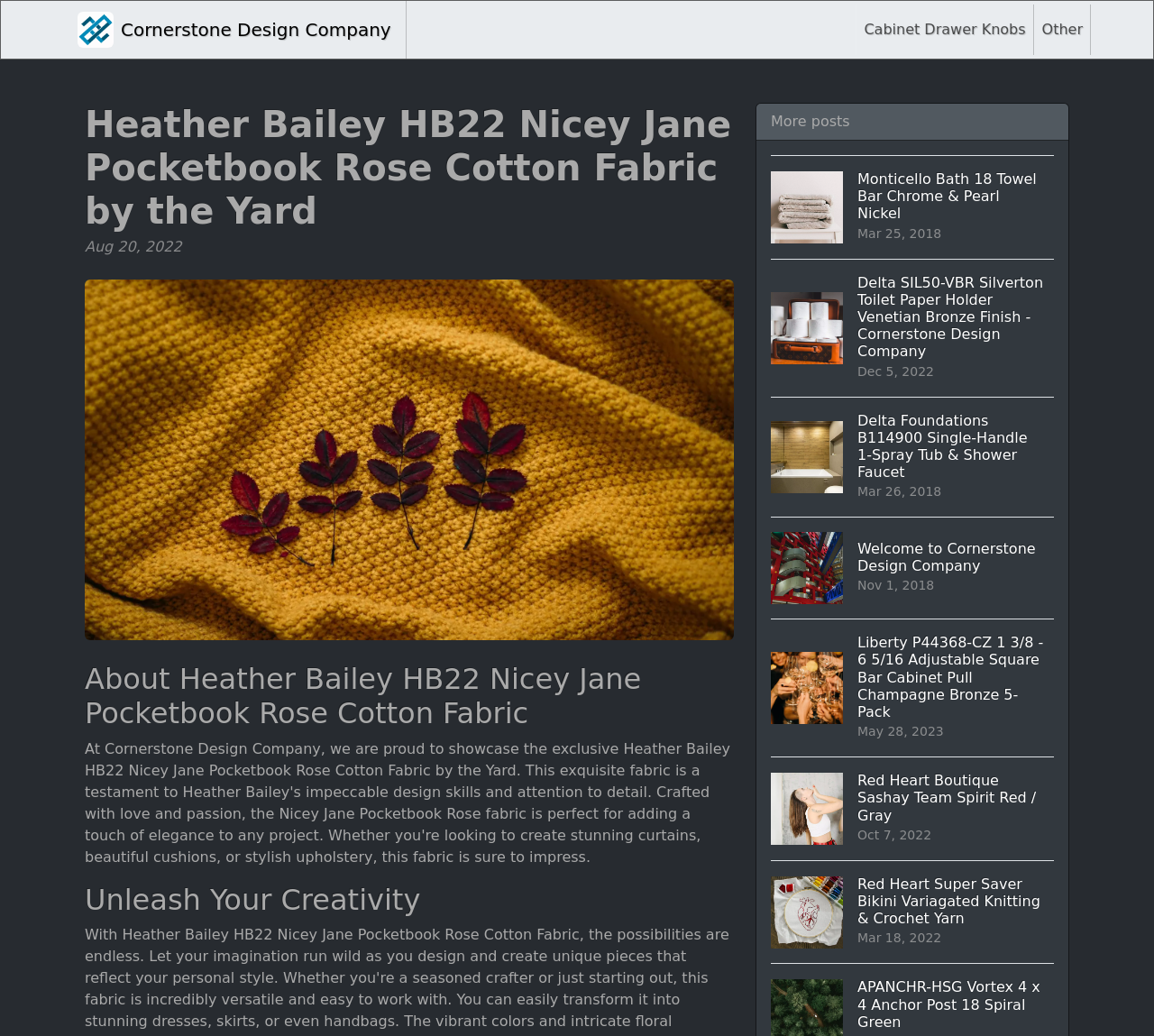What is the title of the product being described?
Refer to the screenshot and respond with a concise word or phrase.

Heather Bailey HB22 Nicey Jane Pocketbook Rose Cotton Fabric by the Yard